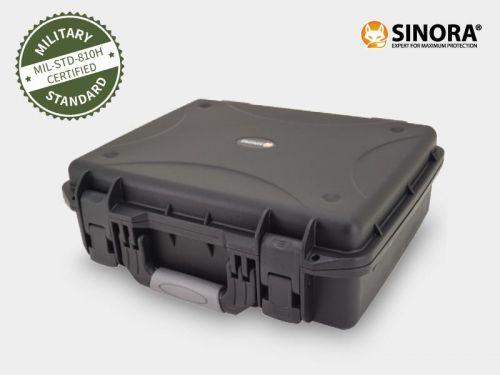Describe all the aspects of the image extensively.

This image showcases a robust SINORA case designed for maximum protection of sensitive equipment. The case is built with high-quality polypropylene, ensuring it is both lightweight and durable. It prominently features the MIL-STD-810H certification mark, highlighting its compliance with military standards for durability and environmental protection, making it ideal for transporting technical devices. The case design includes secure latches for safe closure and is customizable with foam inserts for added protection tailored to individual needs. SINORA cases are noted for being waterproof and are perfect for safeguarding valuable gear in varying conditions.